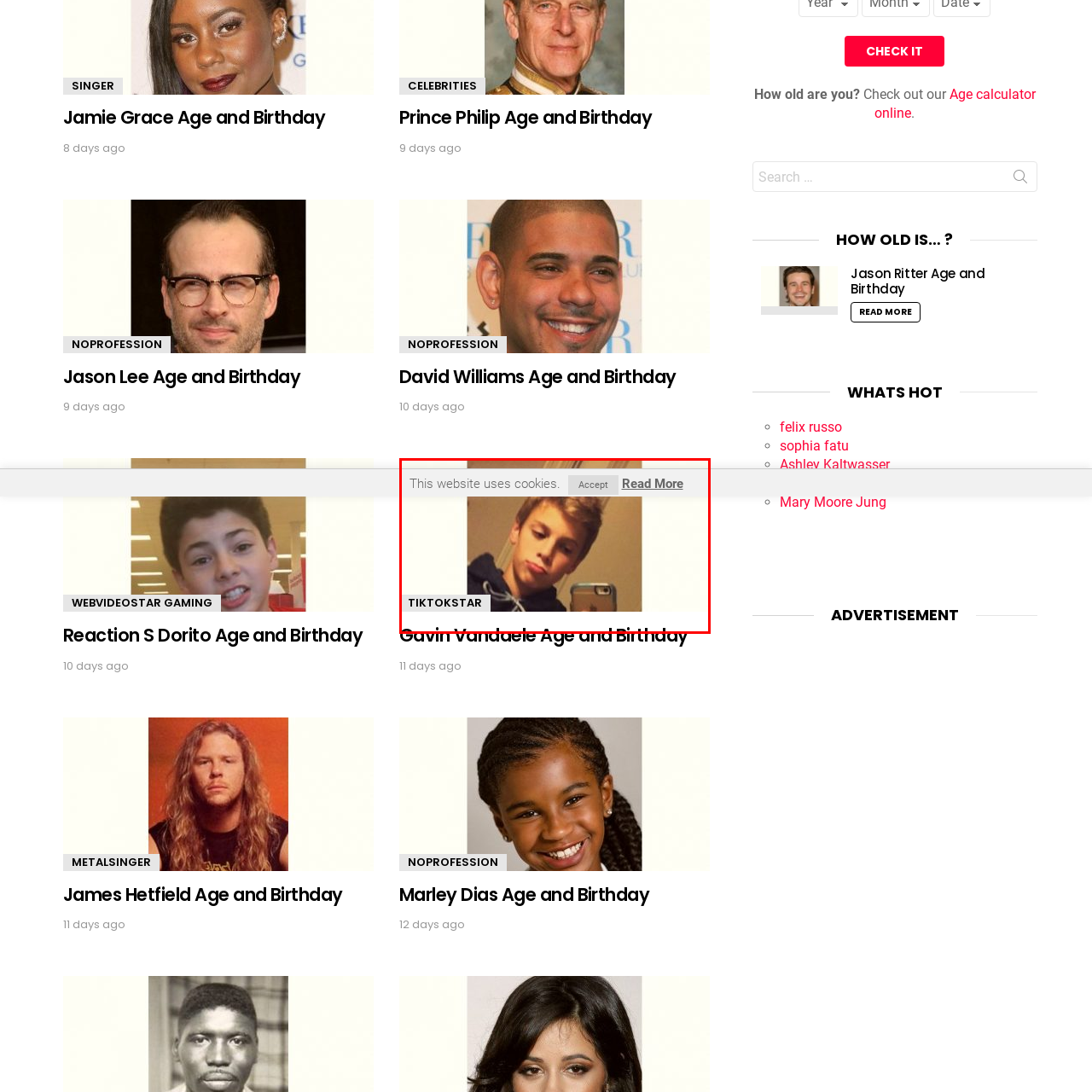Review the part of the image encased in the red box and give an elaborate answer to the question posed: What is Gavin Vandaele wearing?

In the image, Gavin Vandaele is shown wearing a dark-colored hoodie, which suggests a casual attire.